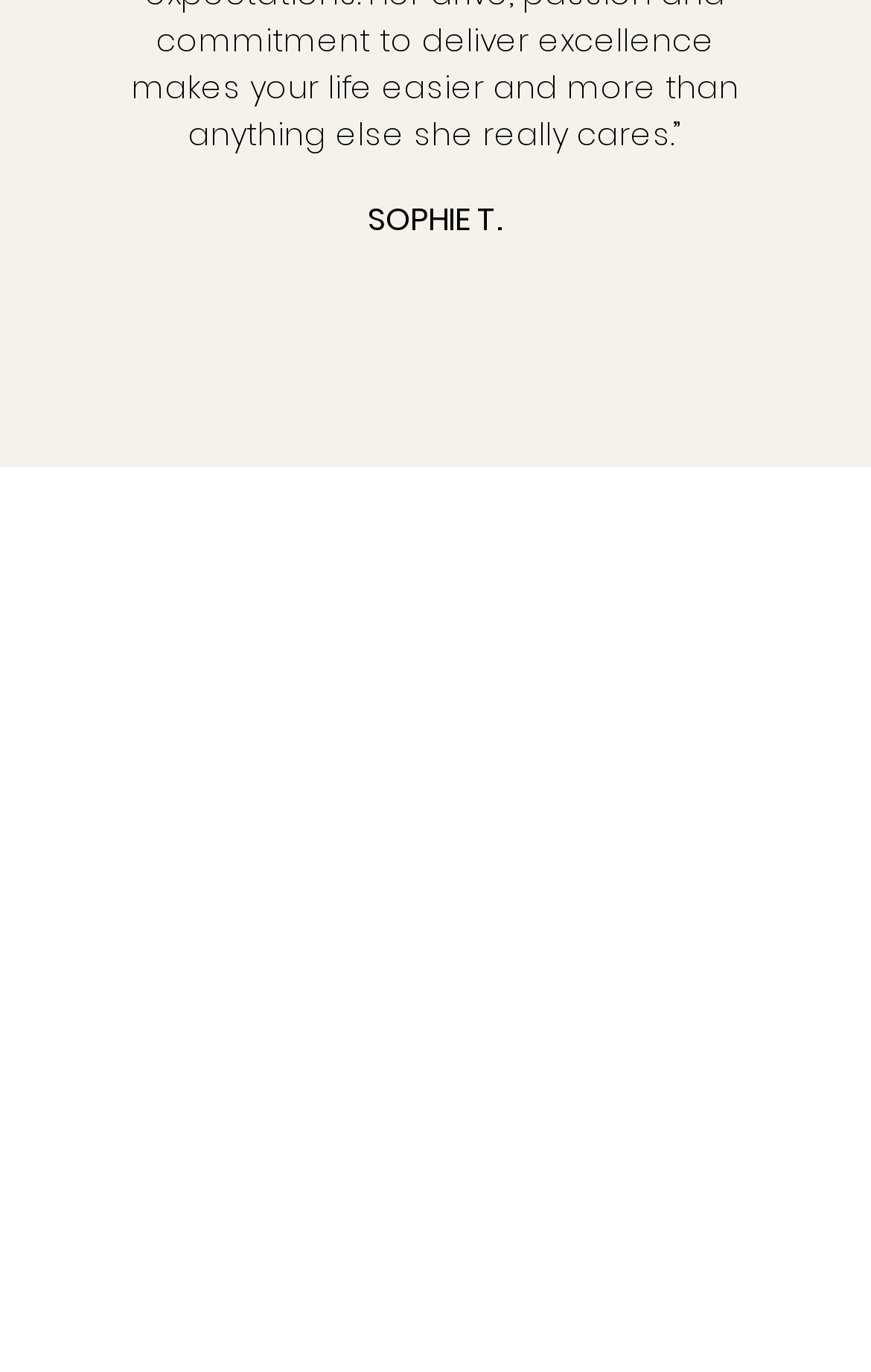Please find the bounding box coordinates of the section that needs to be clicked to achieve this instruction: "Click on Event Planning".

[0.68, 0.573, 0.942, 0.606]